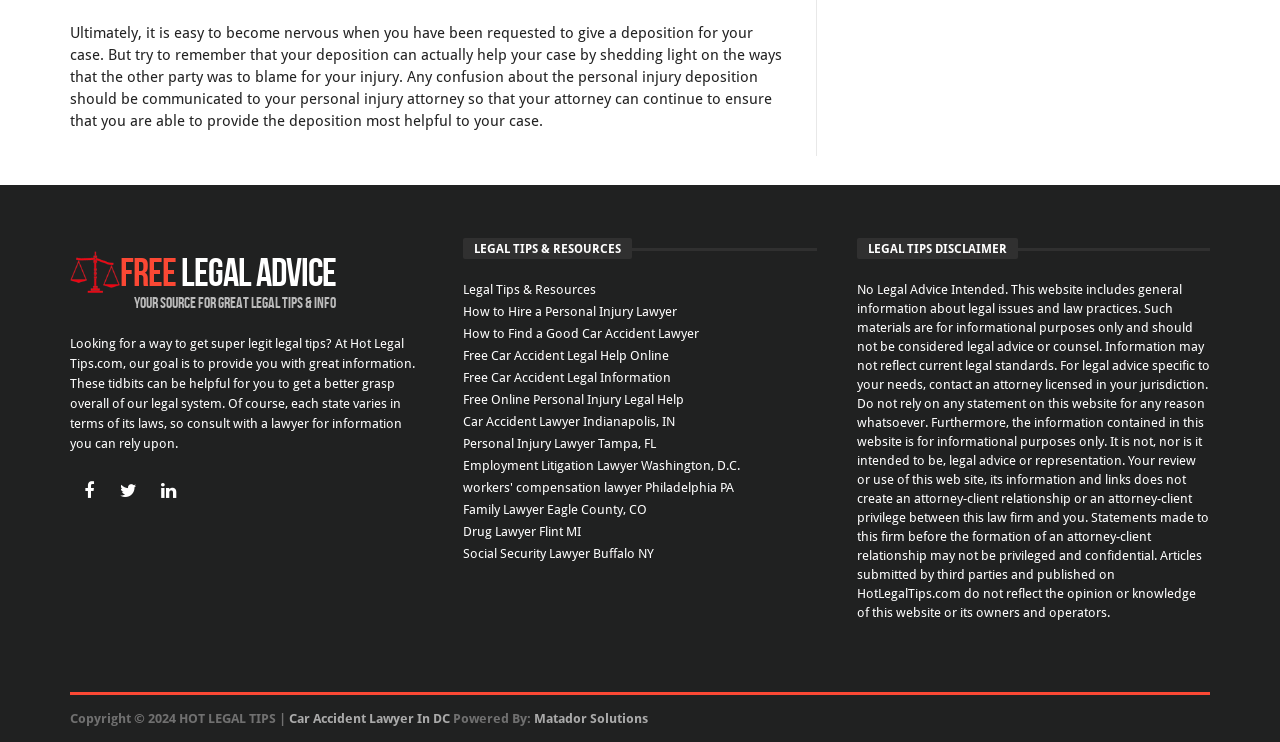Can you give a comprehensive explanation to the question given the content of the image?
What is the copyright information on the webpage?

The copyright information is displayed at the bottom of the webpage, stating 'Copyright 2024 HOT LEGAL TIPS |'. This indicates that the website's content is protected by copyright and belongs to HOT LEGAL TIPS.